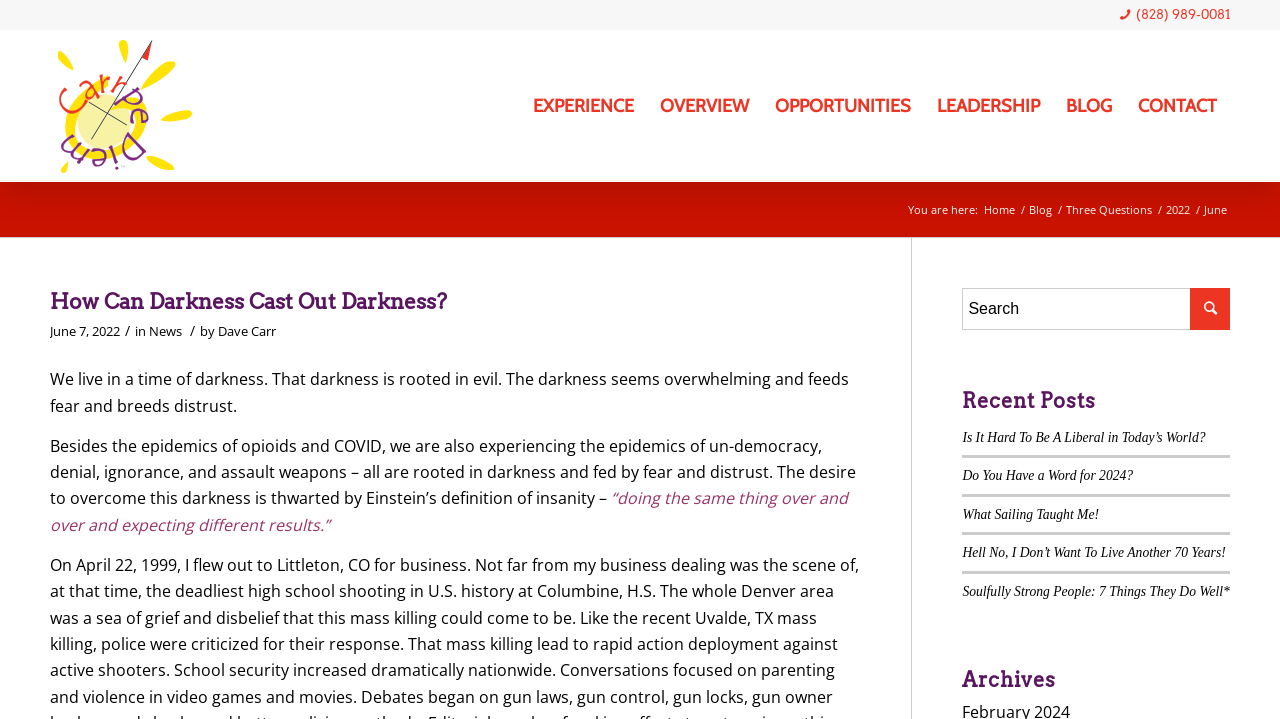Identify the bounding box coordinates of the clickable region necessary to fulfill the following instruction: "click the phone number link". The bounding box coordinates should be four float numbers between 0 and 1, i.e., [left, top, right, bottom].

[0.888, 0.01, 0.961, 0.031]